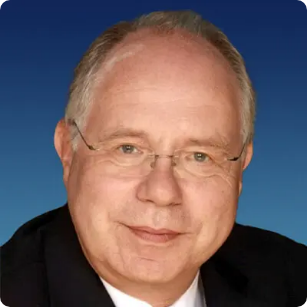Explain the details of the image you are viewing.

The image features Jost Fischer, who serves as Chairman and Board Member at AEON Biopharma. He appears professional and approachable, wearing glasses and a dark suit against a soft blue background. Fischer has a wealth of experience, having been on the board of AEON since February 2017 and holding significant positions in other companies, such as Sirona and Dental Innovations BVBA. His background in economics contributes to his leadership roles in various organizations within the biomedical and telecommunications industries.